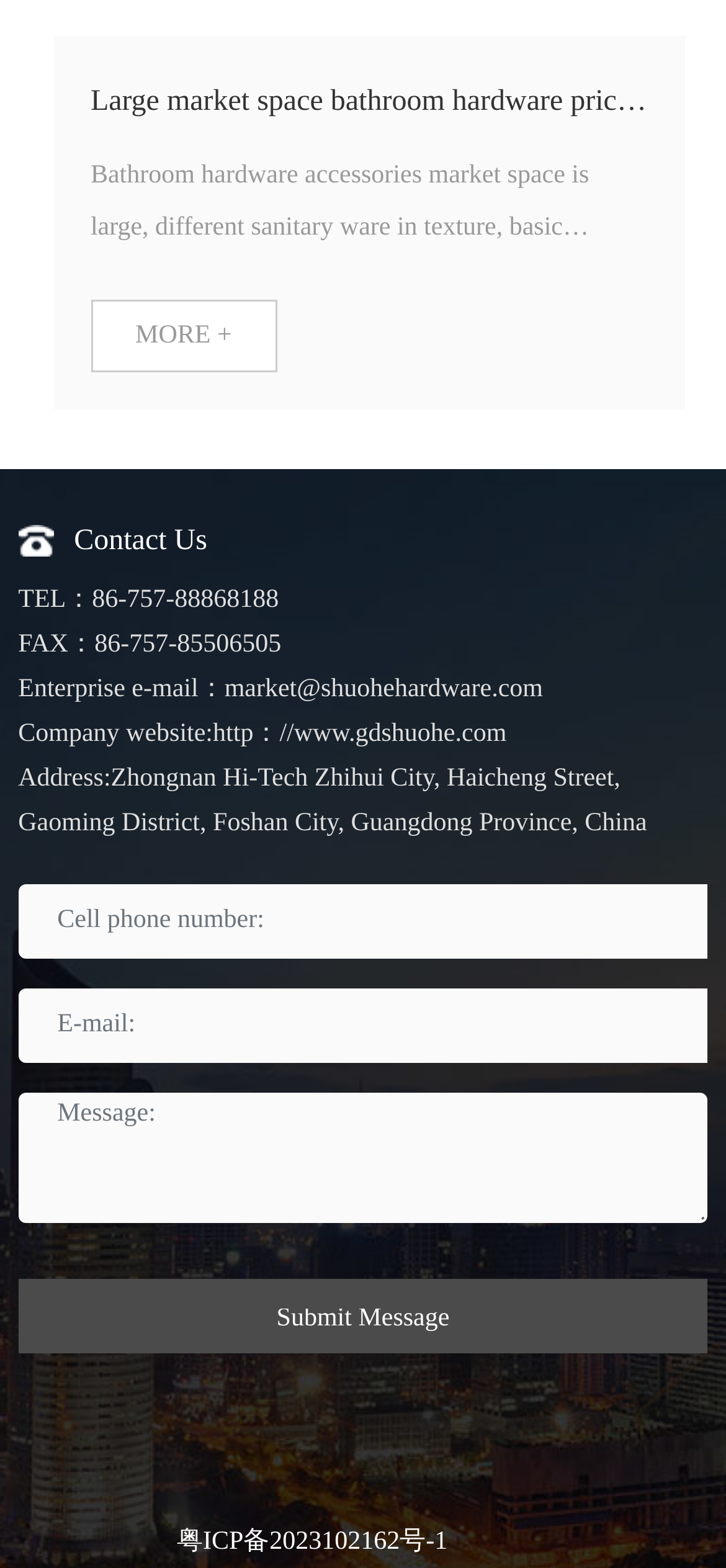Where is the company located?
Refer to the image and provide a detailed answer to the question.

The static text 'Address: Zhongnan Hi-Tech Zhihui City, Haicheng Street, Gaoming District, Foshan City, Guangdong Province, China' provides the company's address, which is located in Foshan City, Guangdong Province, China.